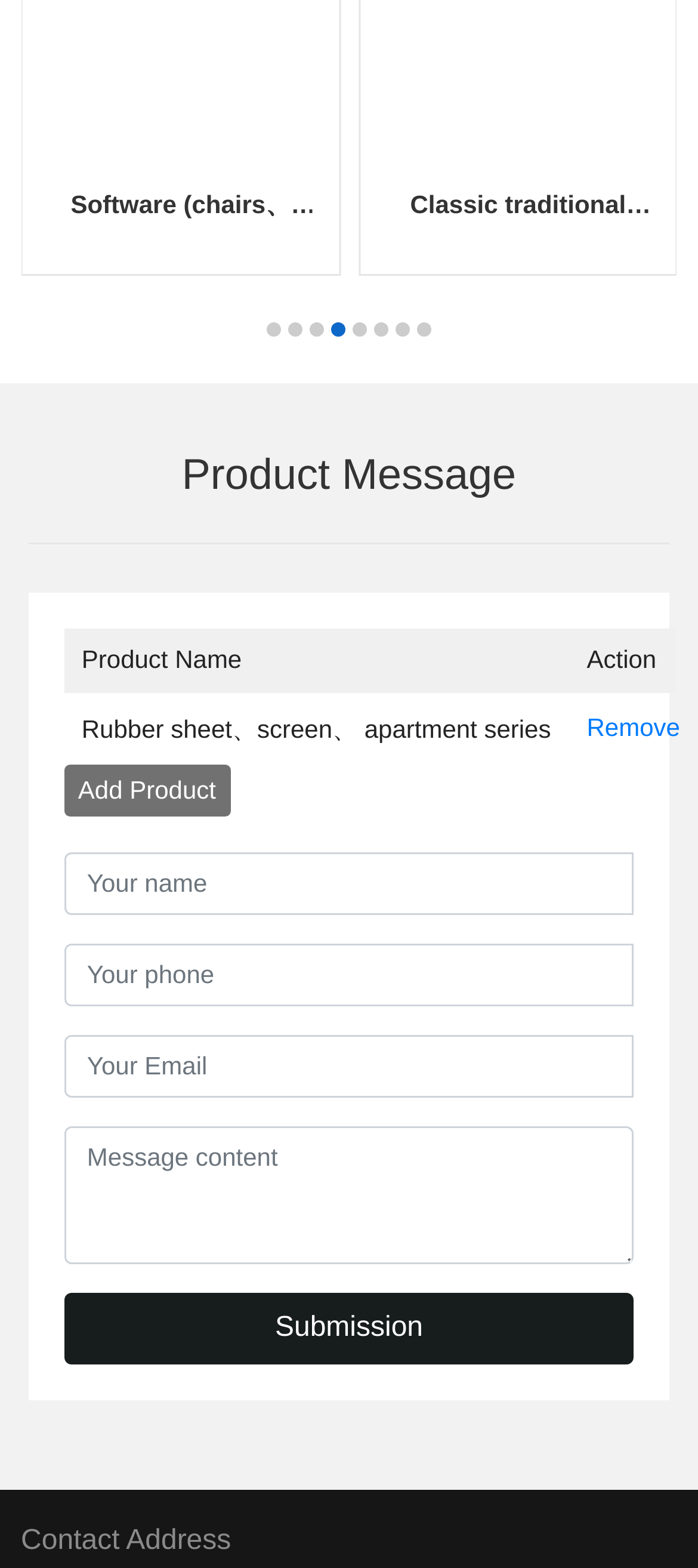Using the image as a reference, answer the following question in as much detail as possible:
What is the purpose of the buttons 'Go to slide 1' to 'Go to slide 8'?

These buttons are likely used to navigate through a series of slides or pages, allowing the user to move forward or backward through the content.